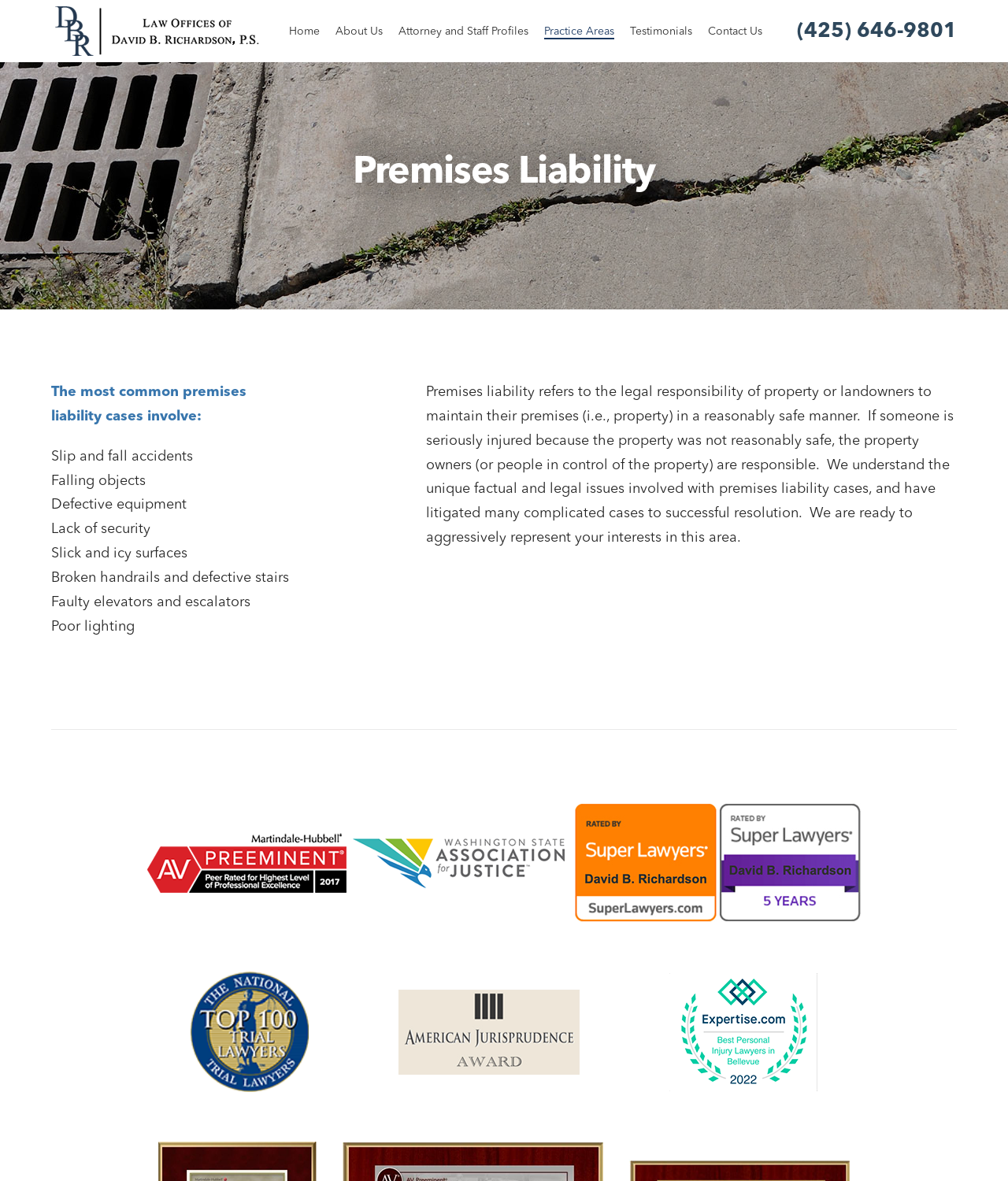Describe the webpage in detail, including text, images, and layout.

This webpage is about premises liability, a legal concept that holds property owners responsible for maintaining a safe environment. At the top left corner, there is a site logo, accompanied by a navigation menu with links to "Home", "About Us", "Attorney and Staff Profiles", "Practice Areas", "Testimonials", and "Contact Us". The phone number "(425) 646-9801" is also displayed on the top right corner.

Below the navigation menu, there is a heading "Premises Liability" that spans across the top of the page. Underneath, there is a brief introduction to premises liability, explaining that it refers to the legal responsibility of property owners to maintain a safe environment. If someone is seriously injured due to the property owner's negligence, the owner can be held responsible.

On the left side of the page, there is a list of common premises liability cases, including slip and fall accidents, falling objects, defective equipment, lack of security, slick and icy surfaces, broken handrails and defective stairs, faulty elevators and escalators, and poor lighting.

Scattered throughout the page are five badges, each with a link and an image. They are positioned at the bottom left, bottom center, bottom right, top center, and top right corners of the page.

Overall, the webpage provides an overview of premises liability and its implications, with a focus on the legal aspects and common cases.